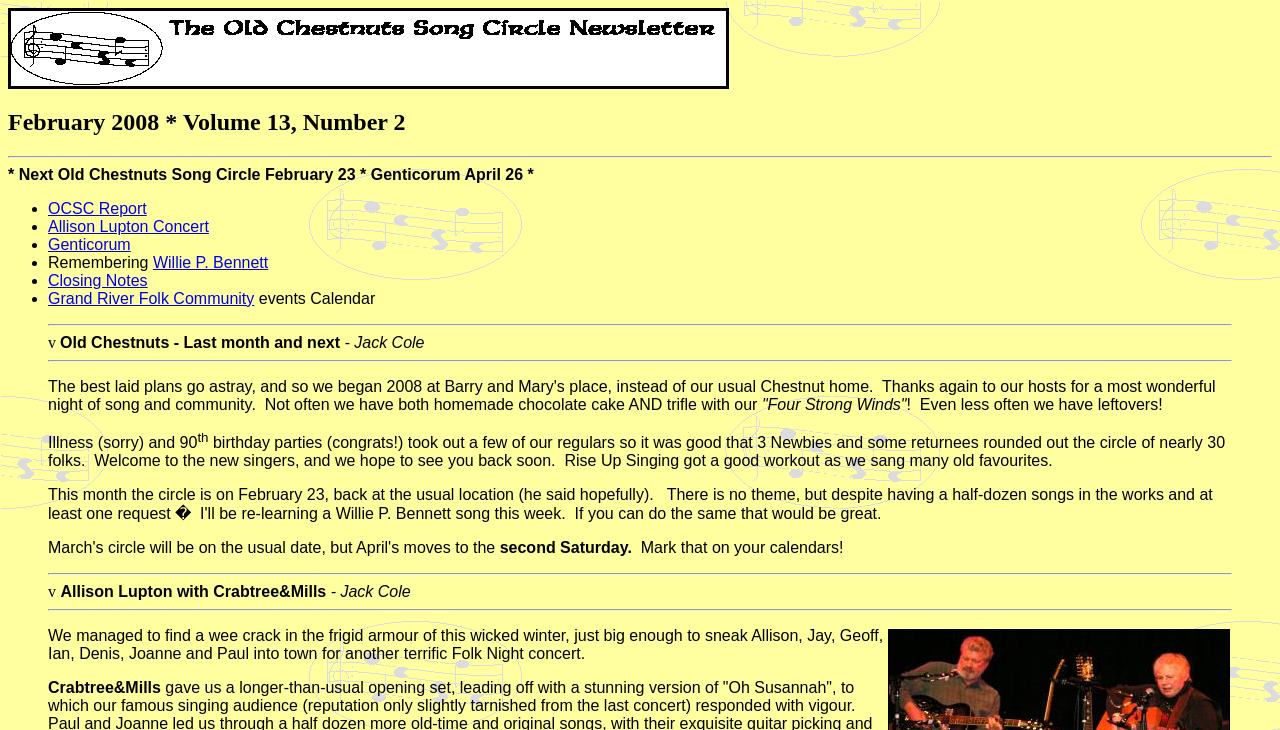From the element description: "Allison Lupton Concert", extract the bounding box coordinates of the UI element. The coordinates should be expressed as four float numbers between 0 and 1, in the order [left, top, right, bottom].

[0.038, 0.298, 0.163, 0.322]